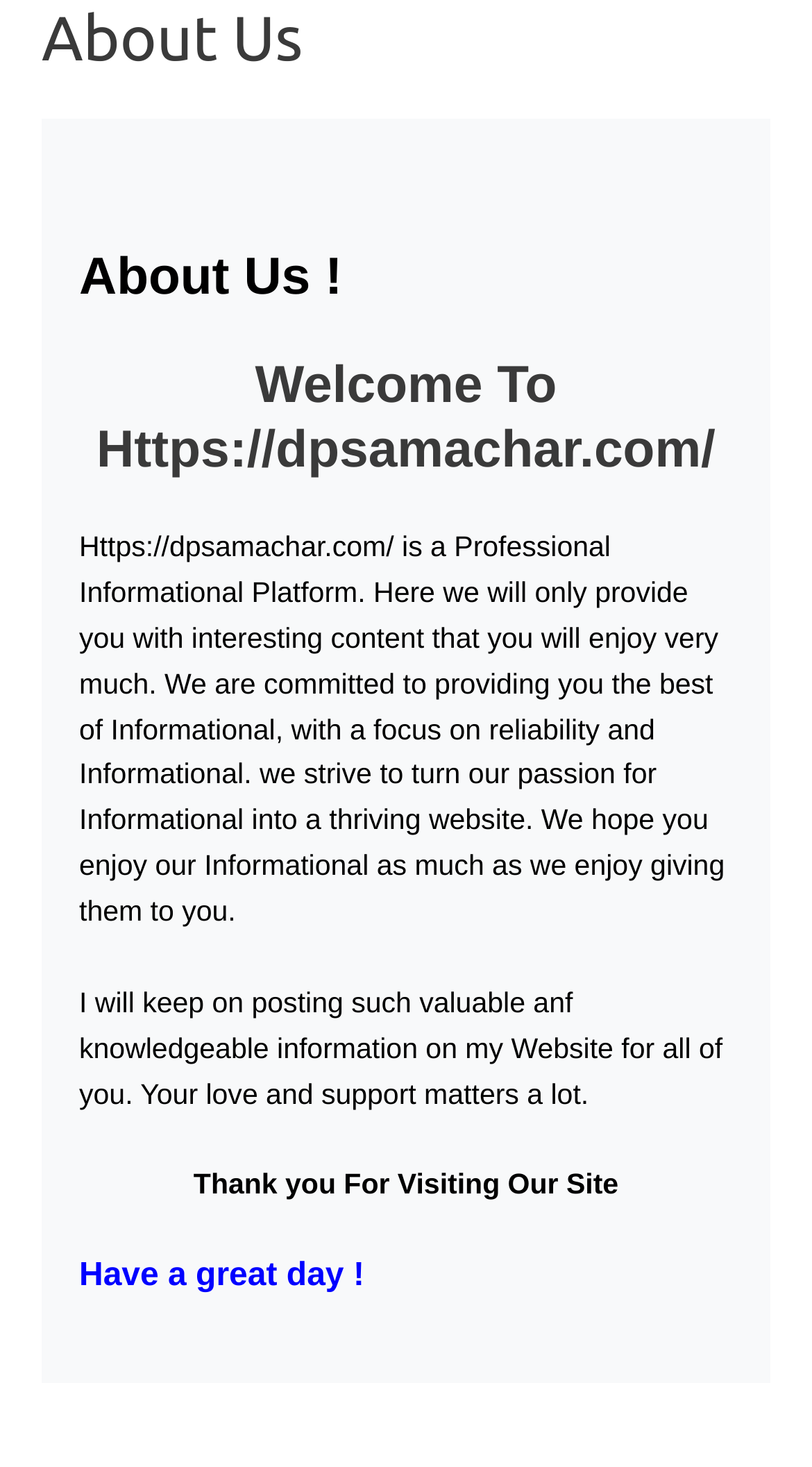What is the purpose of this website?
Provide a detailed and extensive answer to the question.

Based on the content of the webpage, it appears that the website is committed to providing users with interesting and reliable information. The text states that they will only provide content that users will enjoy very much, indicating that the purpose of the website is to entertain and inform its users.